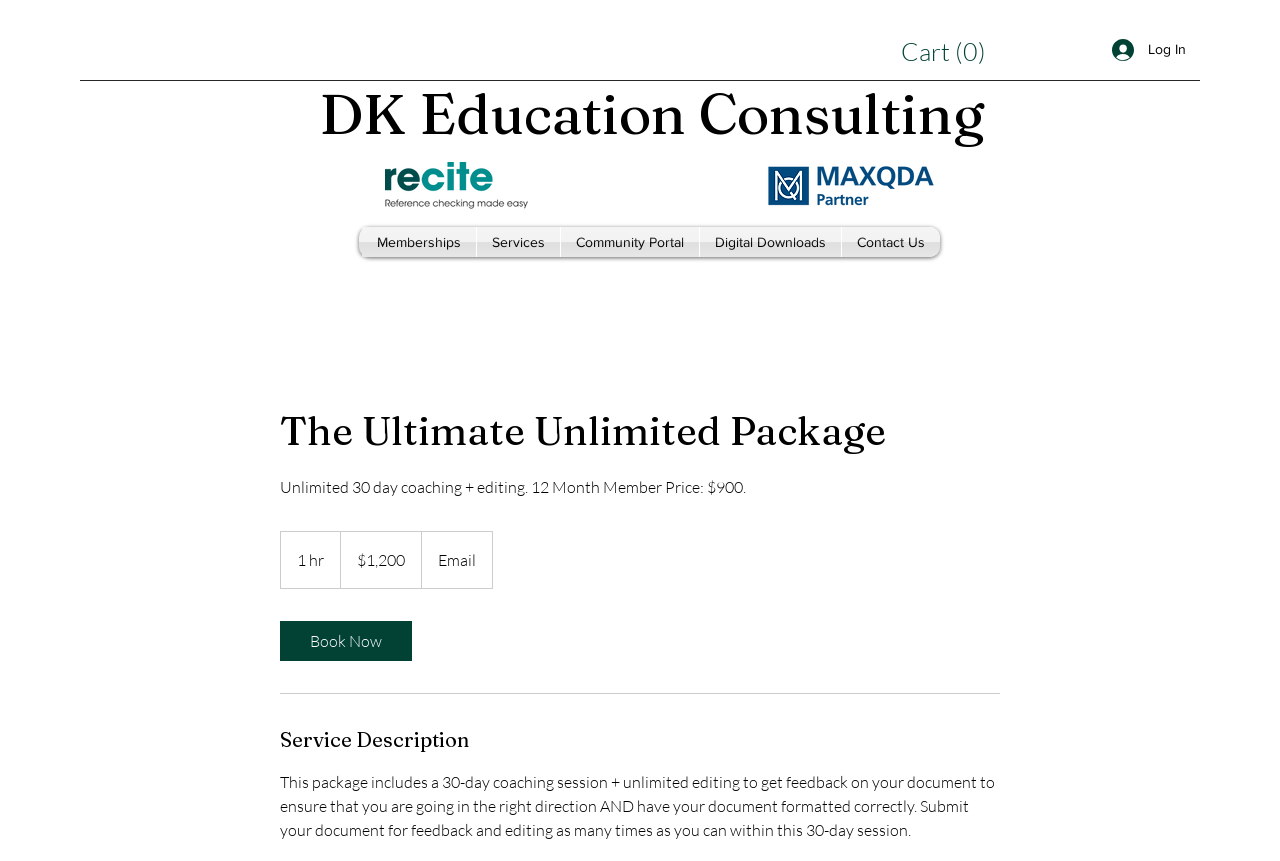Describe the entire webpage, focusing on both content and design.

This webpage is about the "Ultimate Unlimited Package" offered by DK Education Consult. At the top right corner, there is a cart button with 0 items and a login button next to it. Below the cart button, there is a logo of DK Education Consulting, and to its right, there is a Recite logo. 

Below these logos, there is a navigation menu with links to "Memberships", "Services", "Community Portal", "Digital Downloads", and "Contact Us". 

The main content of the webpage is about the package, which includes a 30-day coaching session and unlimited editing. The package is priced at $900 for 12 months. There is a "Book Now" button below the package details. 

To the right of the package details, there is an image with a partner logo. Below the package details, there is a horizontal separator, followed by a section titled "Service Description".